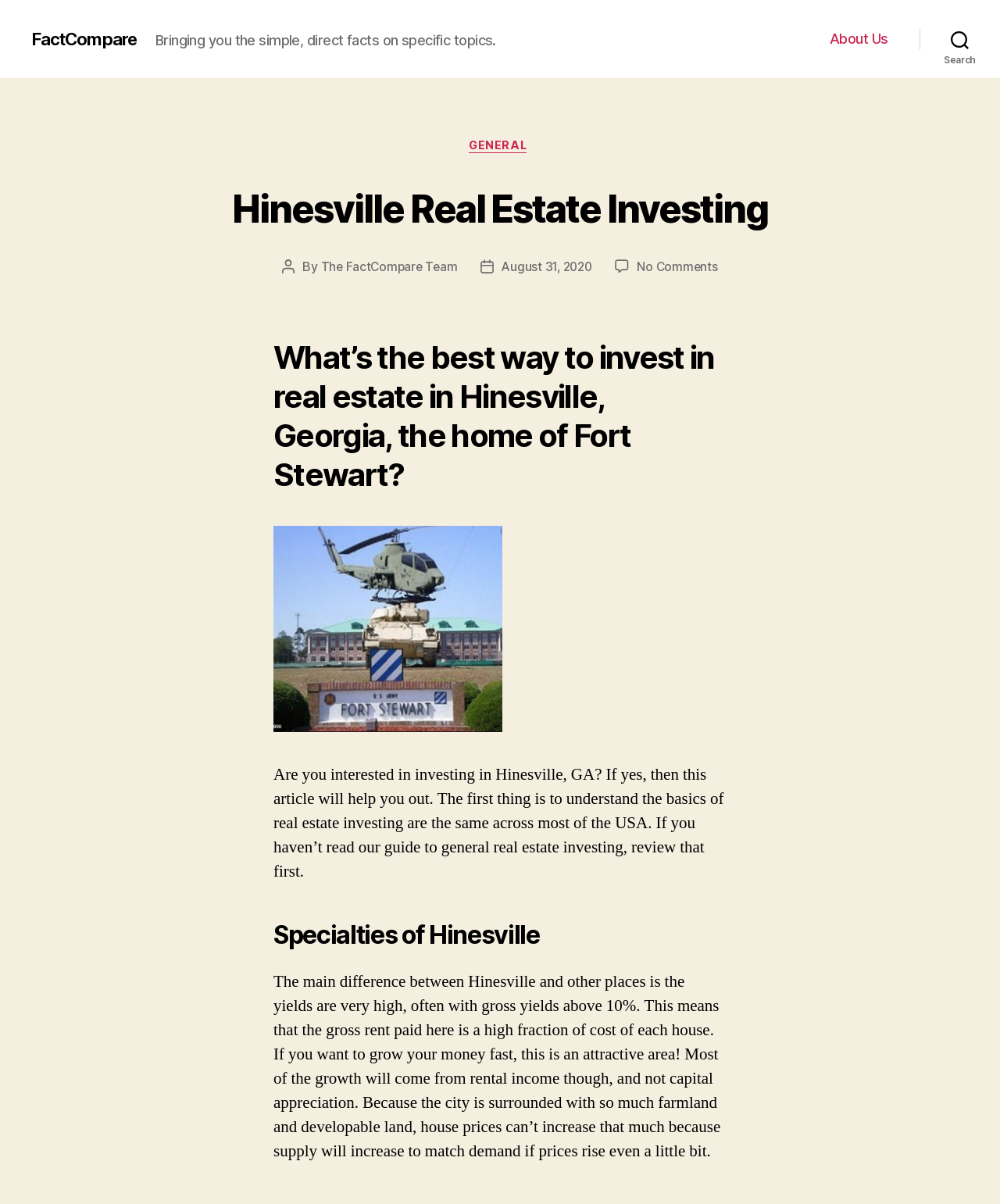Please find the bounding box coordinates of the section that needs to be clicked to achieve this instruction: "Learn more about the 'FactCompare Team'".

[0.315, 0.224, 0.456, 0.237]